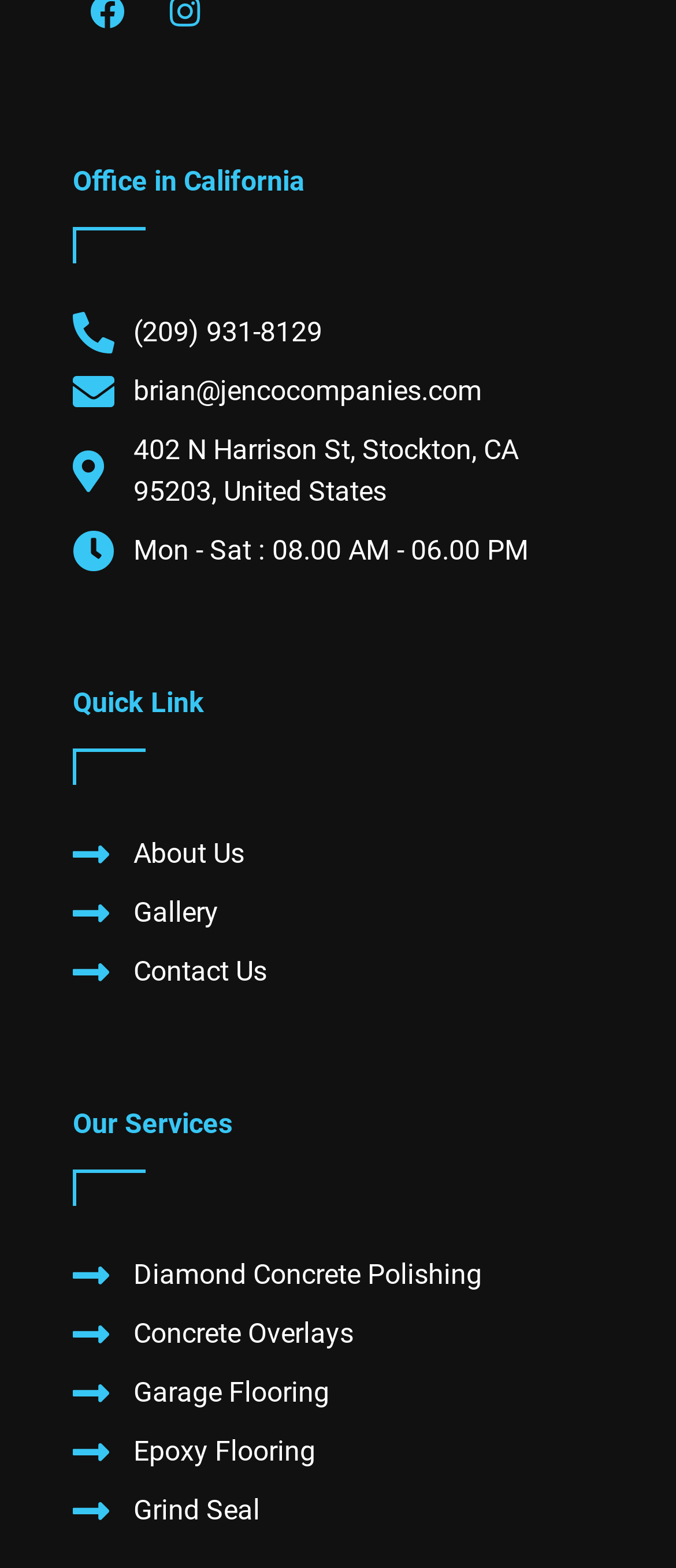Find the bounding box coordinates of the element to click in order to complete the given instruction: "Send an email to Brian."

[0.108, 0.236, 0.892, 0.263]